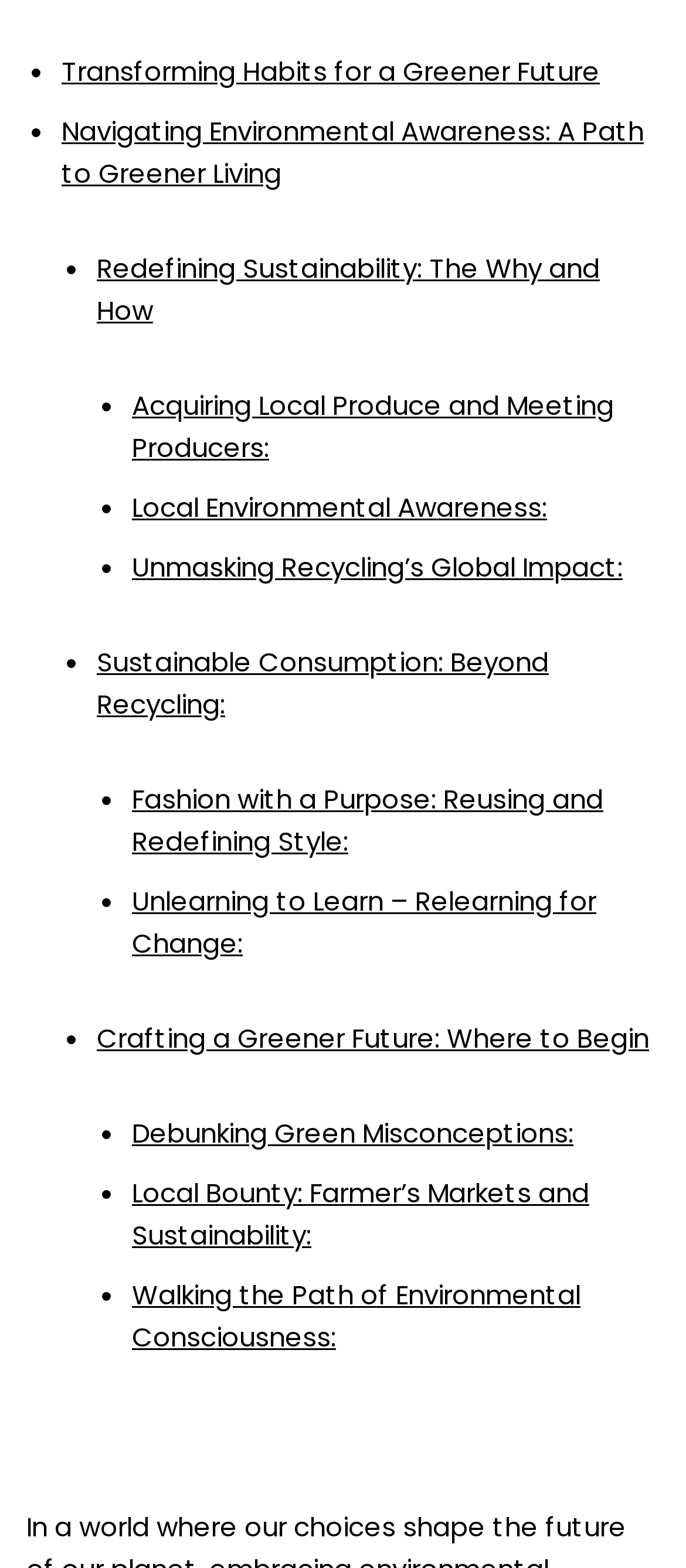Specify the bounding box coordinates of the element's region that should be clicked to achieve the following instruction: "Read more about Mitigating the Impact of a Merger". The bounding box coordinates consist of four float numbers between 0 and 1, in the format [left, top, right, bottom].

None